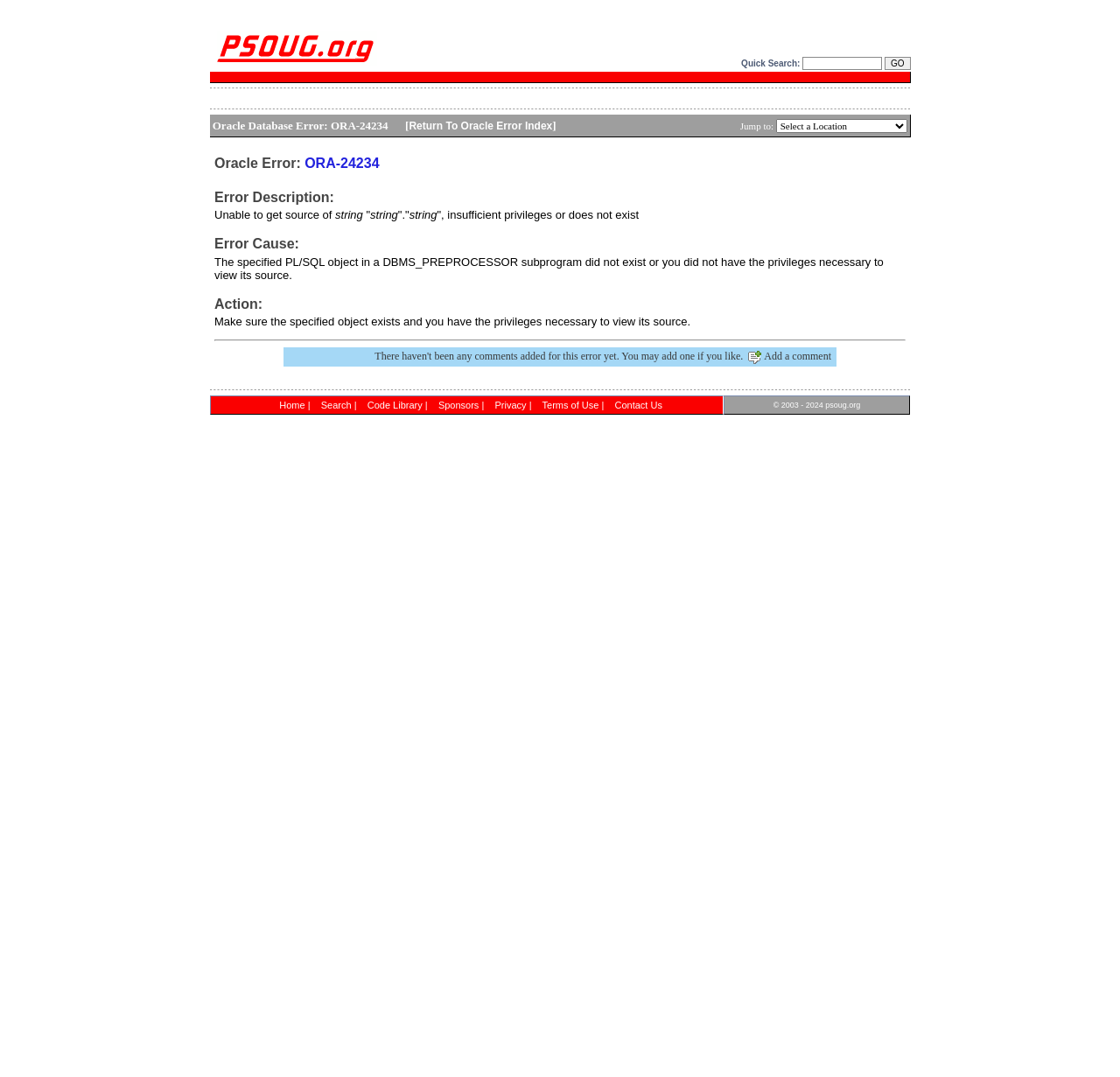Find the bounding box coordinates for the element that must be clicked to complete the instruction: "View the code library". The coordinates should be four float numbers between 0 and 1, indicated as [left, top, right, bottom].

[0.328, 0.371, 0.377, 0.381]